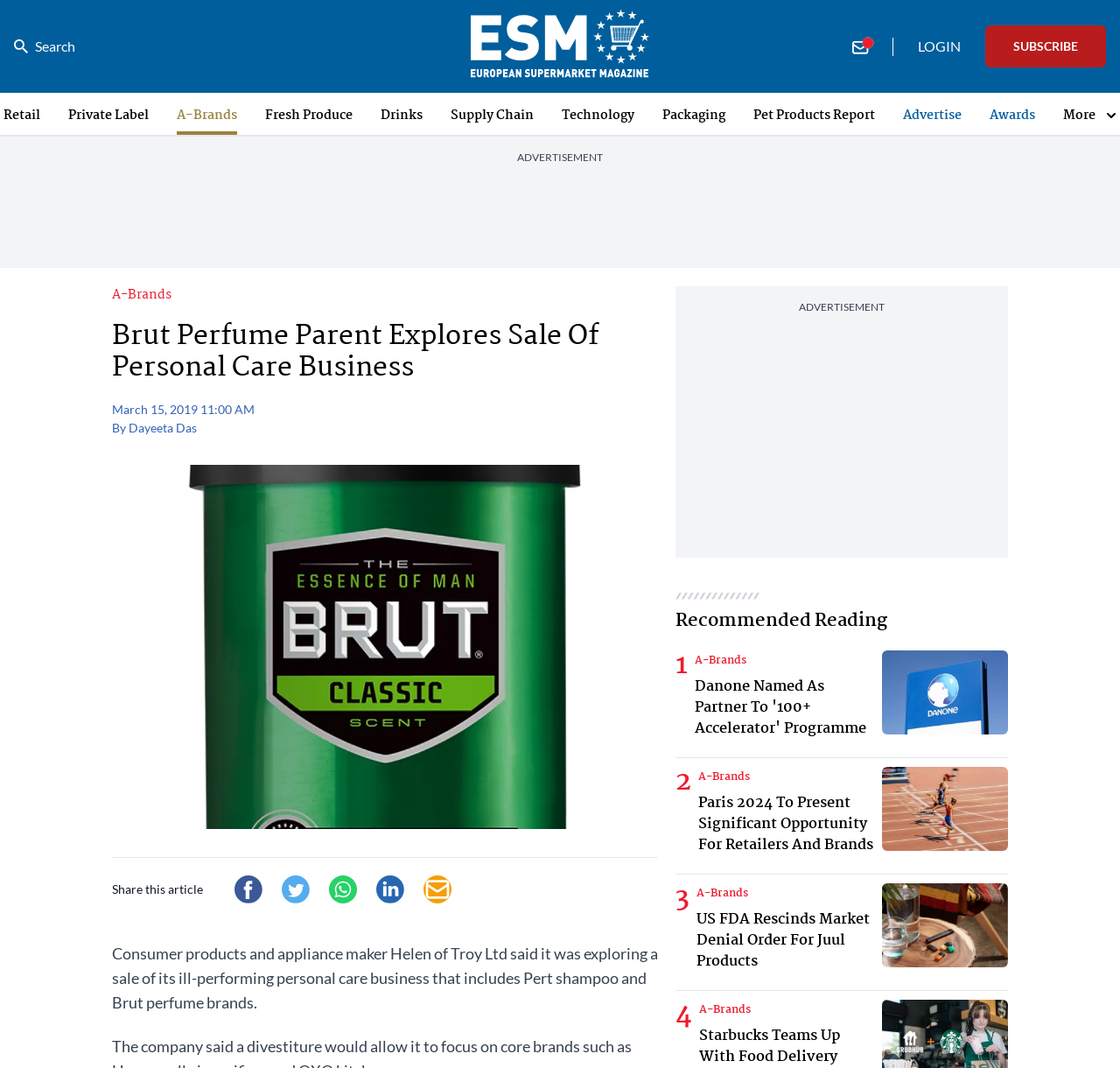Specify the bounding box coordinates of the area that needs to be clicked to achieve the following instruction: "Read more about Retail".

[0.003, 0.1, 0.036, 0.126]